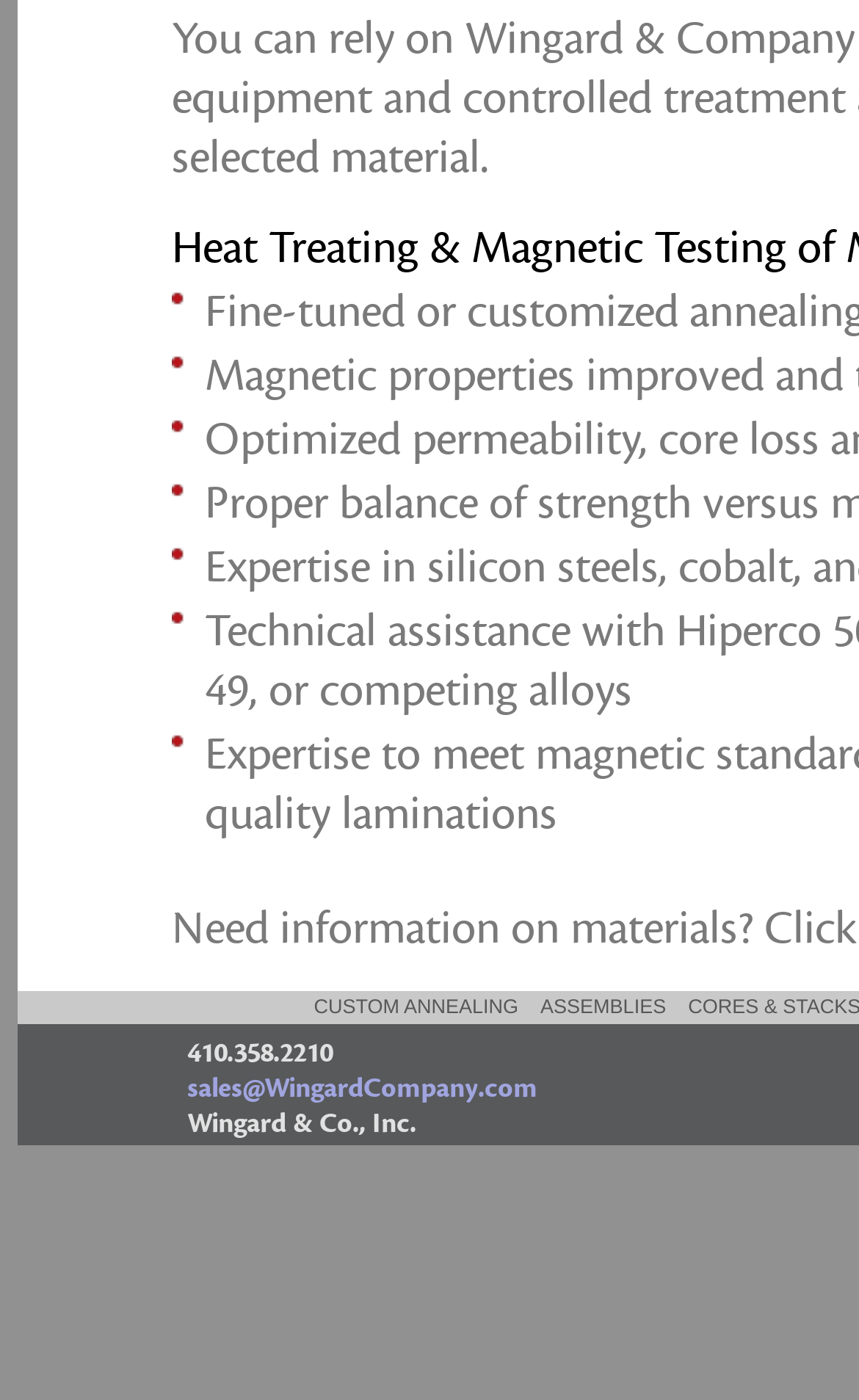Please find the bounding box coordinates (top-left x, top-left y, bottom-right x, bottom-right y) in the screenshot for the UI element described as follows: Custom Annealing

[0.353, 0.708, 0.616, 0.731]